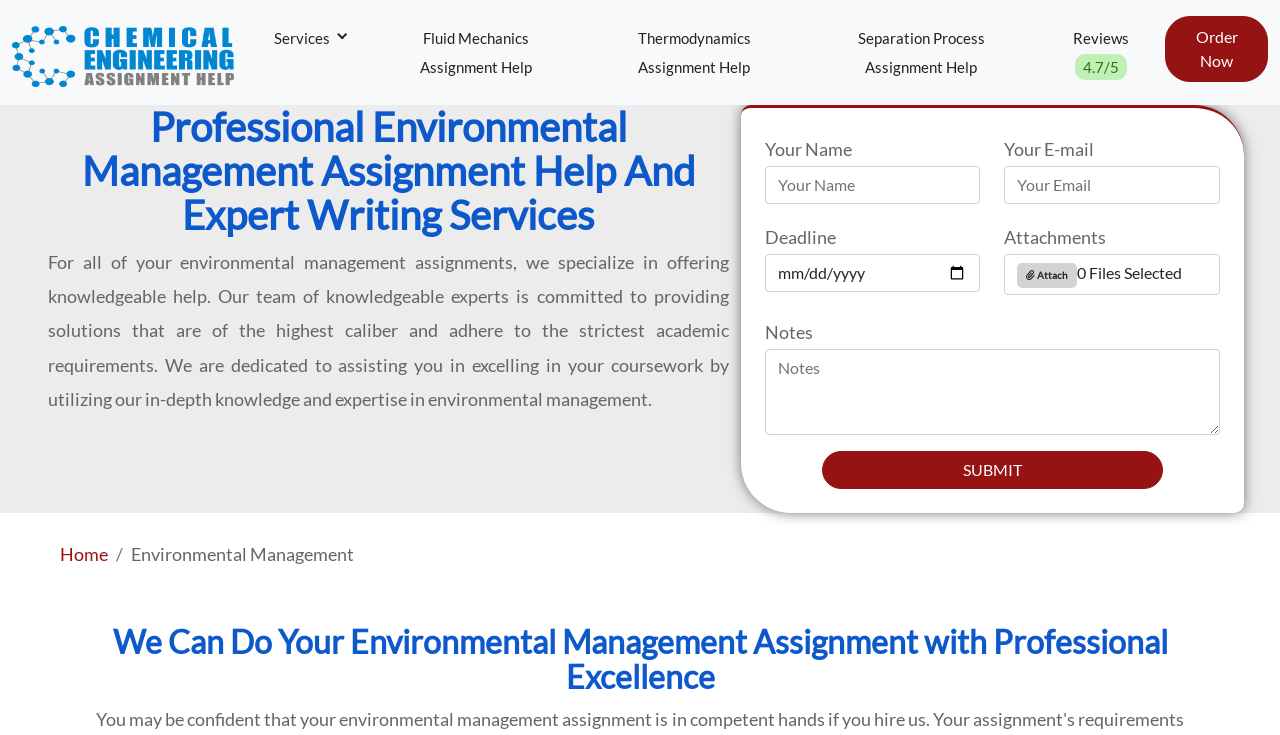Generate an in-depth caption that captures all aspects of the webpage.

This webpage is focused on providing expert assistance for environmental management assignments. At the top, there are several links to related services, including Chemical Engineering Assignment Help, Fluid Mechanics Assignment Help, and more. These links are positioned horizontally, with the Chemical Engineering link being the first on the left and the Reviews 4.7/5 link being the last on the right.

Below these links, there is a prominent heading that reads "Professional Environmental Management Assignment Help And Expert Writing Services". This heading is centered and takes up a significant portion of the page.

Underneath the heading, there is a block of text that describes the services offered, including providing high-quality solutions, timely delivery, and customized support. This text is positioned in the top-left section of the page.

To the right of this text, there is a form with several input fields, including Your Name, Your E-mail, Deadline, and Notes. The Deadline field is a date picker with options for month, day, and year. There is also an Attach button for uploading files and a SUBMIT button at the bottom.

At the very bottom of the page, there is a navigation breadcrumb with links to Home and Environmental Management. Above this breadcrumb, there is a heading that reads "We Can Do Your Environmental Management Assignment with Professional Excellence".